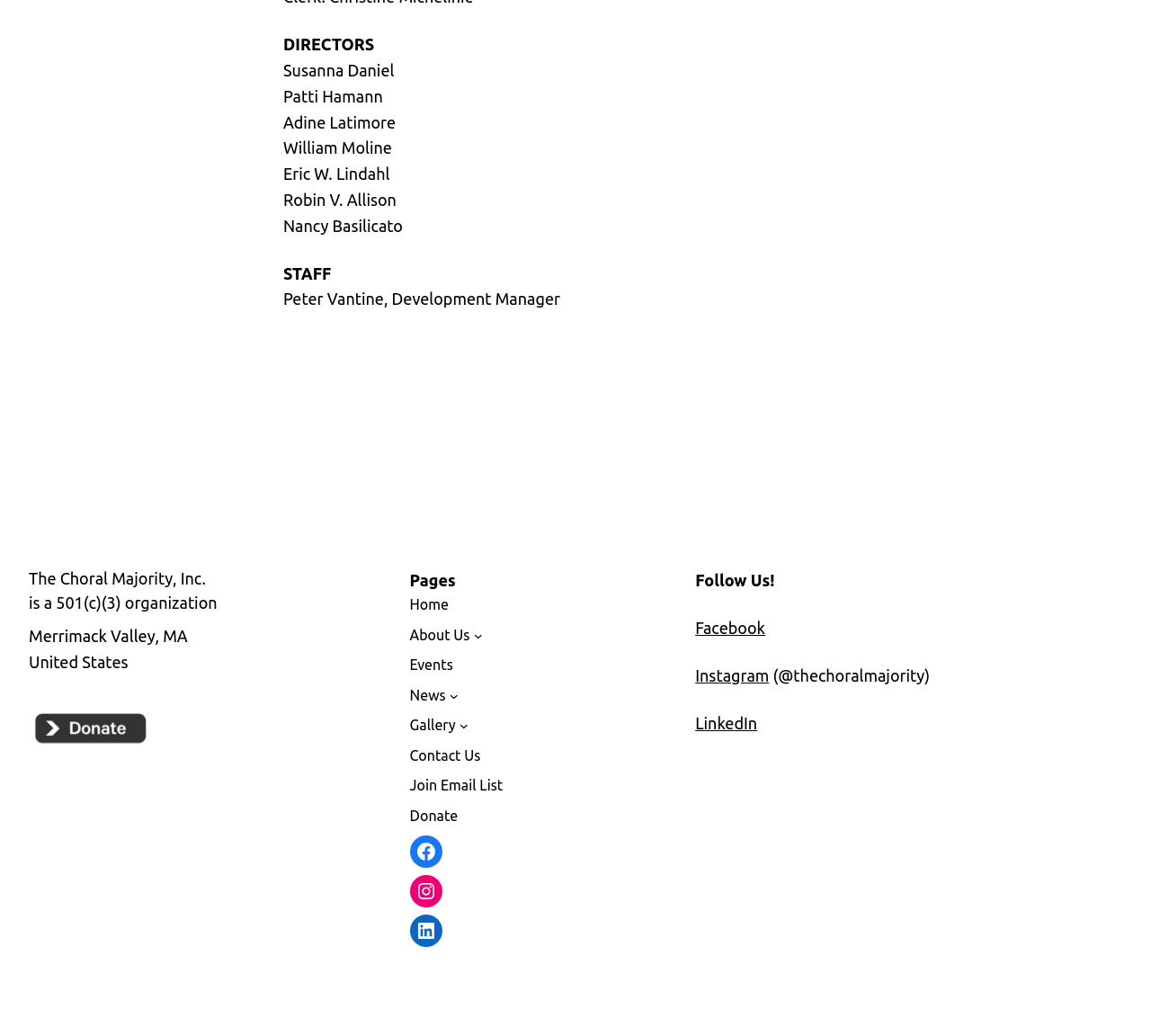Provide the bounding box coordinates of the area you need to click to execute the following instruction: "View the Events page".

[0.356, 0.631, 0.394, 0.653]